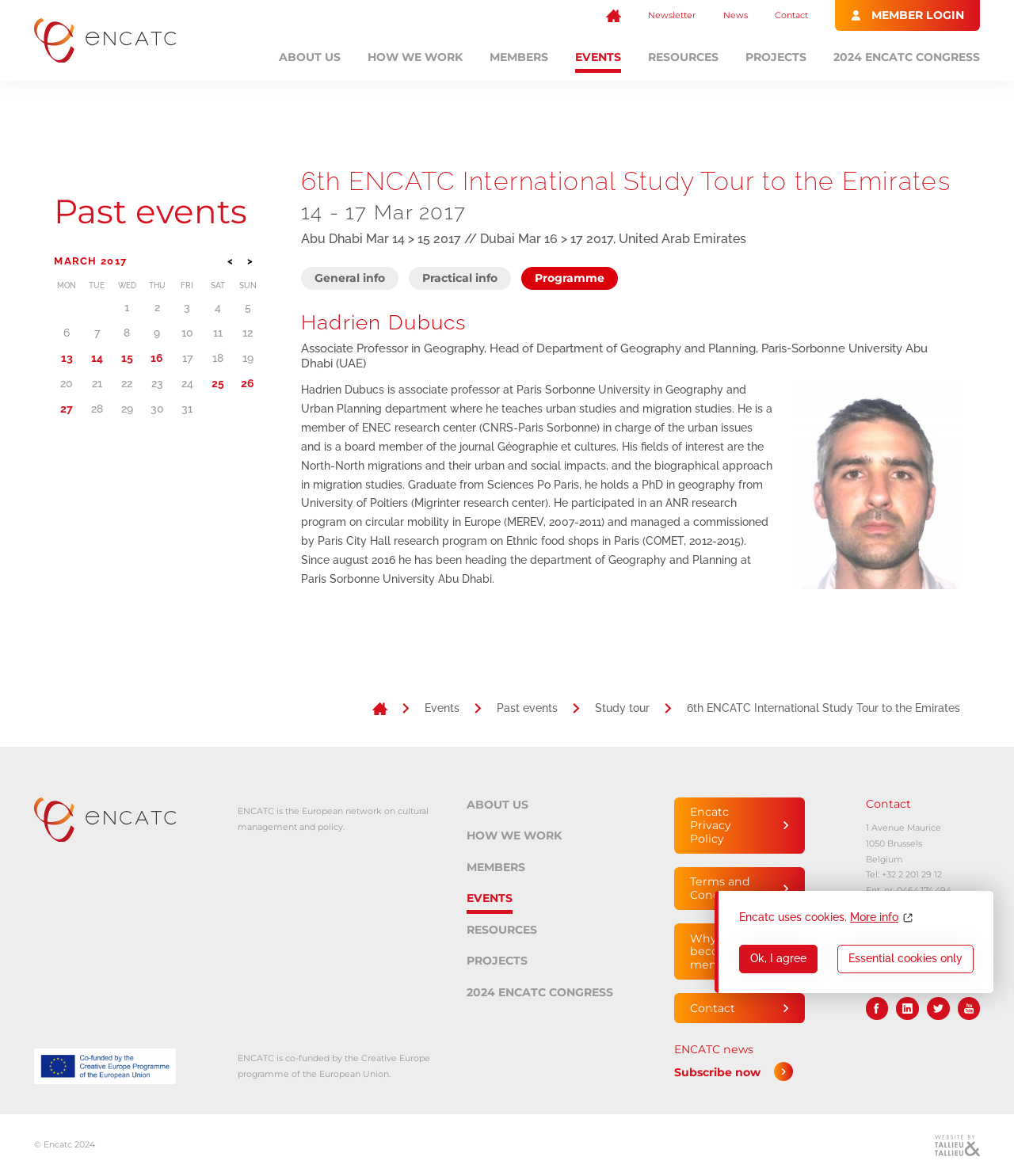How many articles are there on the webpage?
Offer a detailed and exhaustive answer to the question.

I counted the article elements on the webpage, and there are two articles. The first article is about the 6th ENCATC International Study Tour, and the second article is about Hadrien Dubucs.